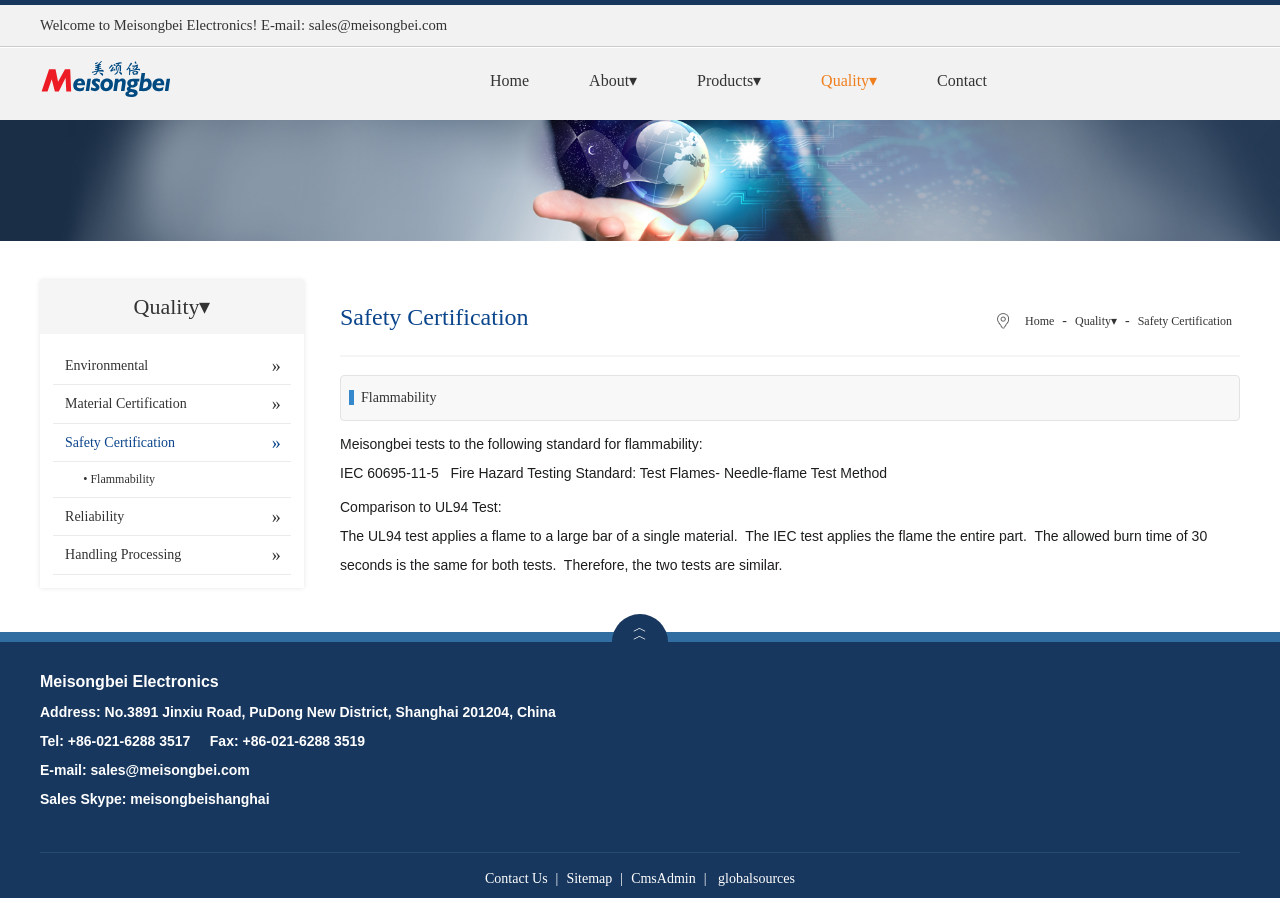Given the content of the image, can you provide a detailed answer to the question?
What is the standard for flammability testing?

I found the standard for flammability testing 'IEC 60695-11-5' in the static text element within the blockquote, which says 'Meisongbei tests to the following standard for flammability: IEC 60695-11-5 Fire Hazard Testing Standard: Test Flames- Needle-flame Test Method'.